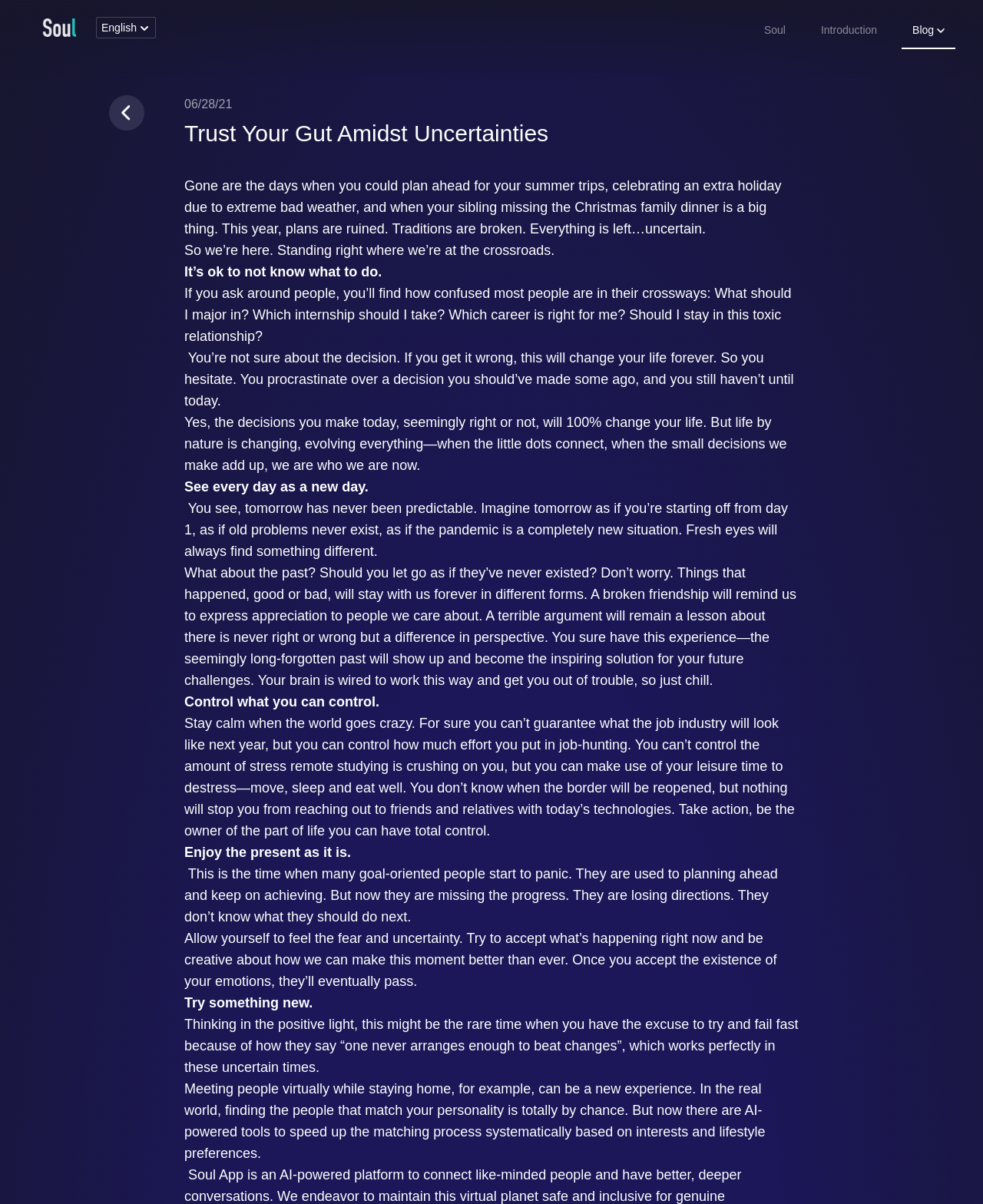Can you look at the image and give a comprehensive answer to the question:
What is the topic of the blog post?

The topic of the blog post can be found in the heading element 'Trust Your Gut Amidst Uncertainties' which is a subheading of the blog post. The blog post discusses how to navigate uncertain times and make decisions amidst chaos.